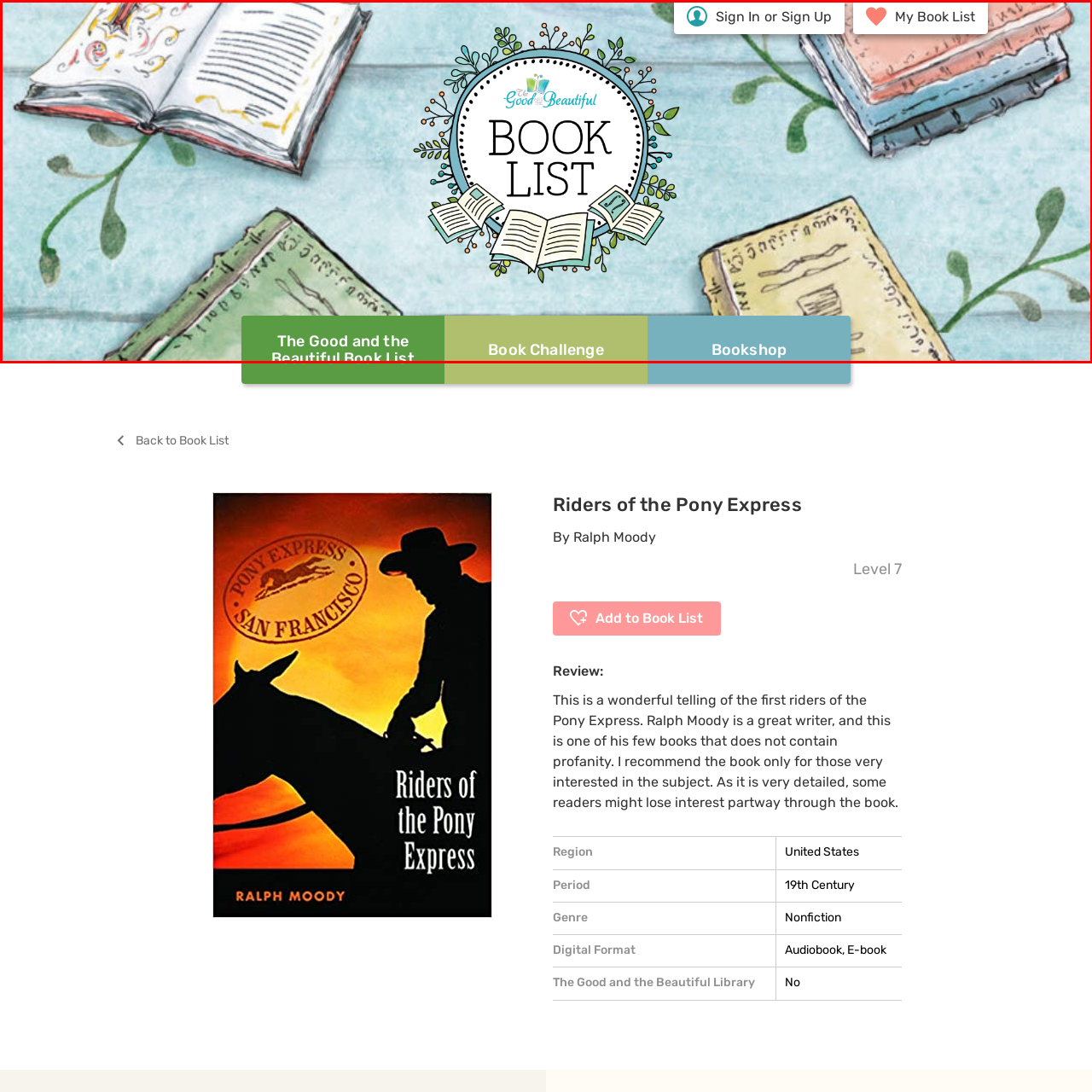Focus on the section marked by the red bounding box and reply with a single word or phrase: What is the atmosphere of the design?

Whimsical and inviting